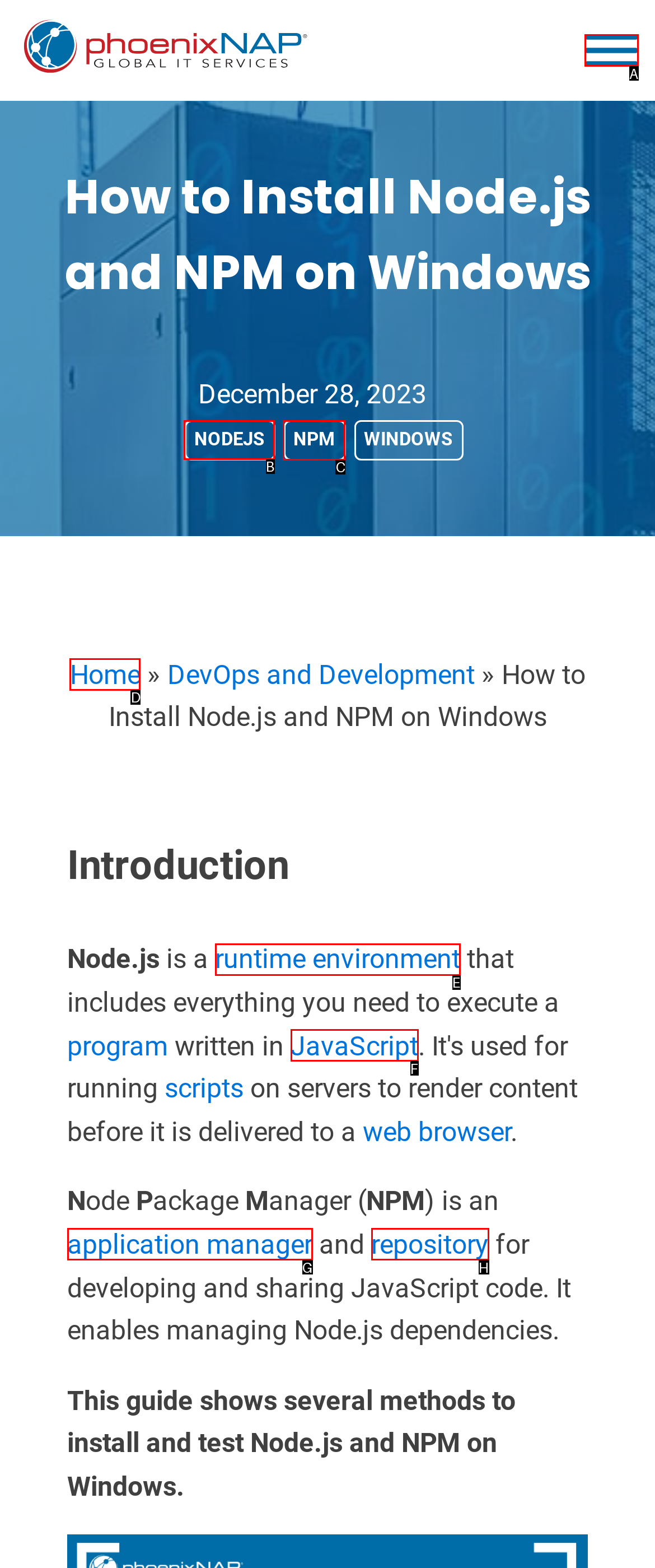Select the appropriate HTML element that needs to be clicked to execute the following task: Click the link to learn about Node.js. Respond with the letter of the option.

B